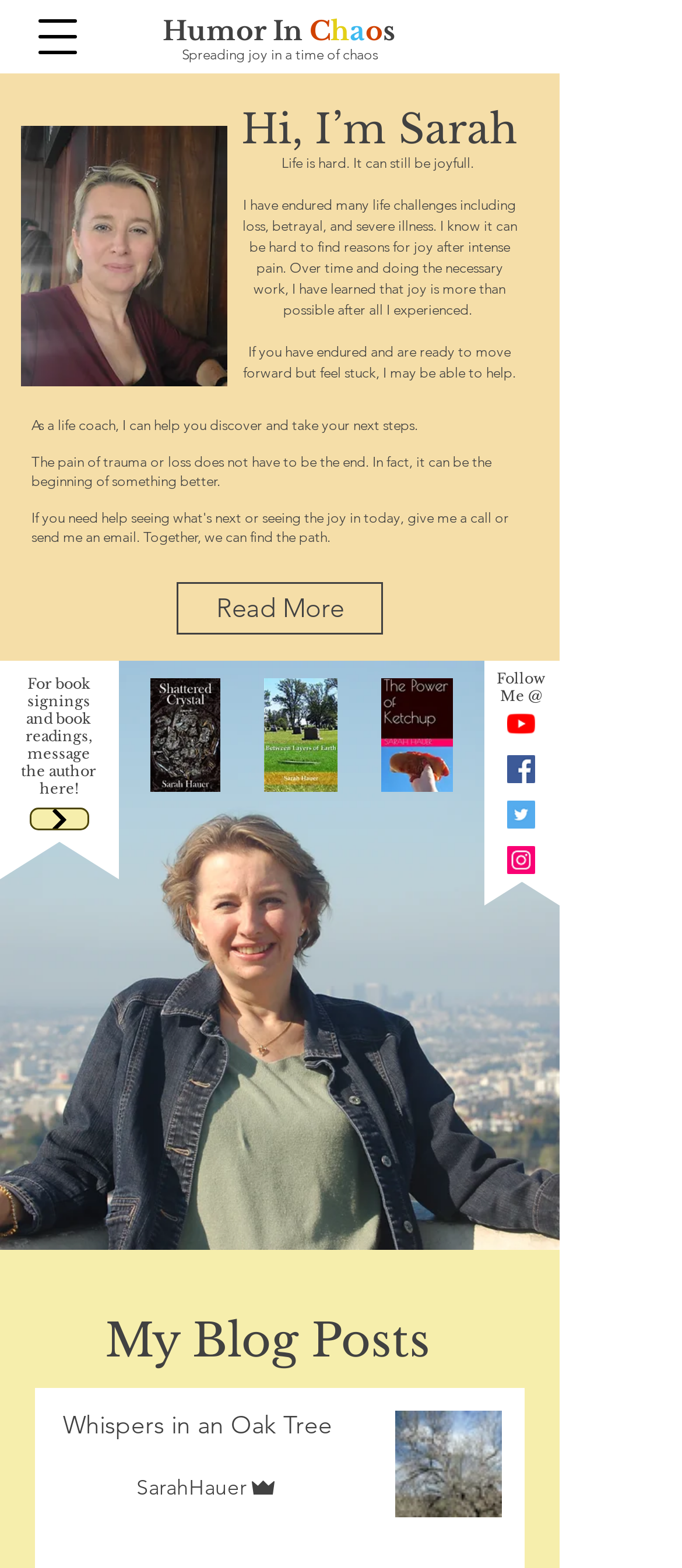Locate the bounding box coordinates for the element described below: "Whispers in an Oak Tree". The coordinates must be four float values between 0 and 1, formatted as [left, top, right, bottom].

[0.092, 0.899, 0.536, 0.929]